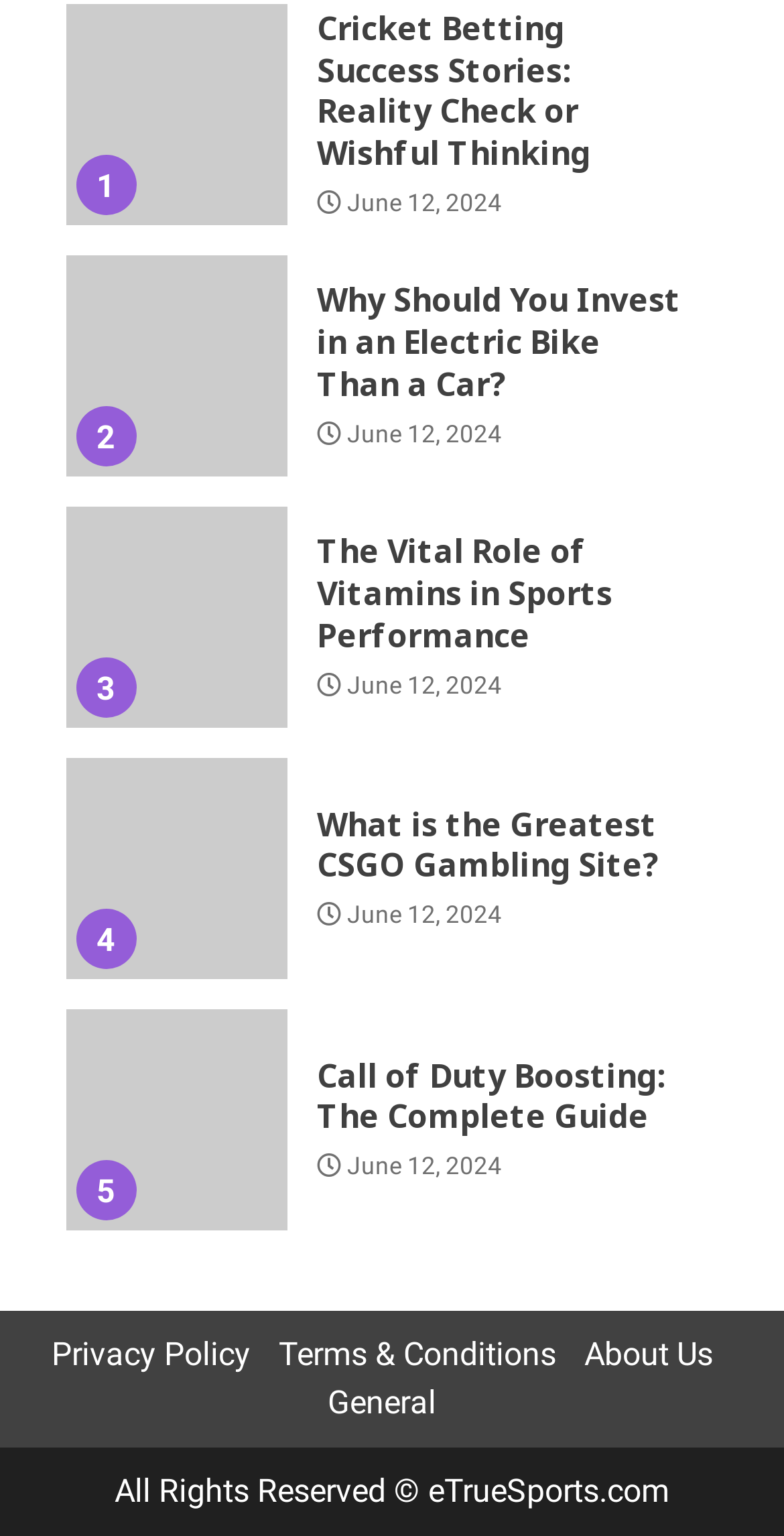Determine the bounding box coordinates of the region that needs to be clicked to achieve the task: "Learn about Electric Bikes".

[0.404, 0.182, 0.869, 0.264]